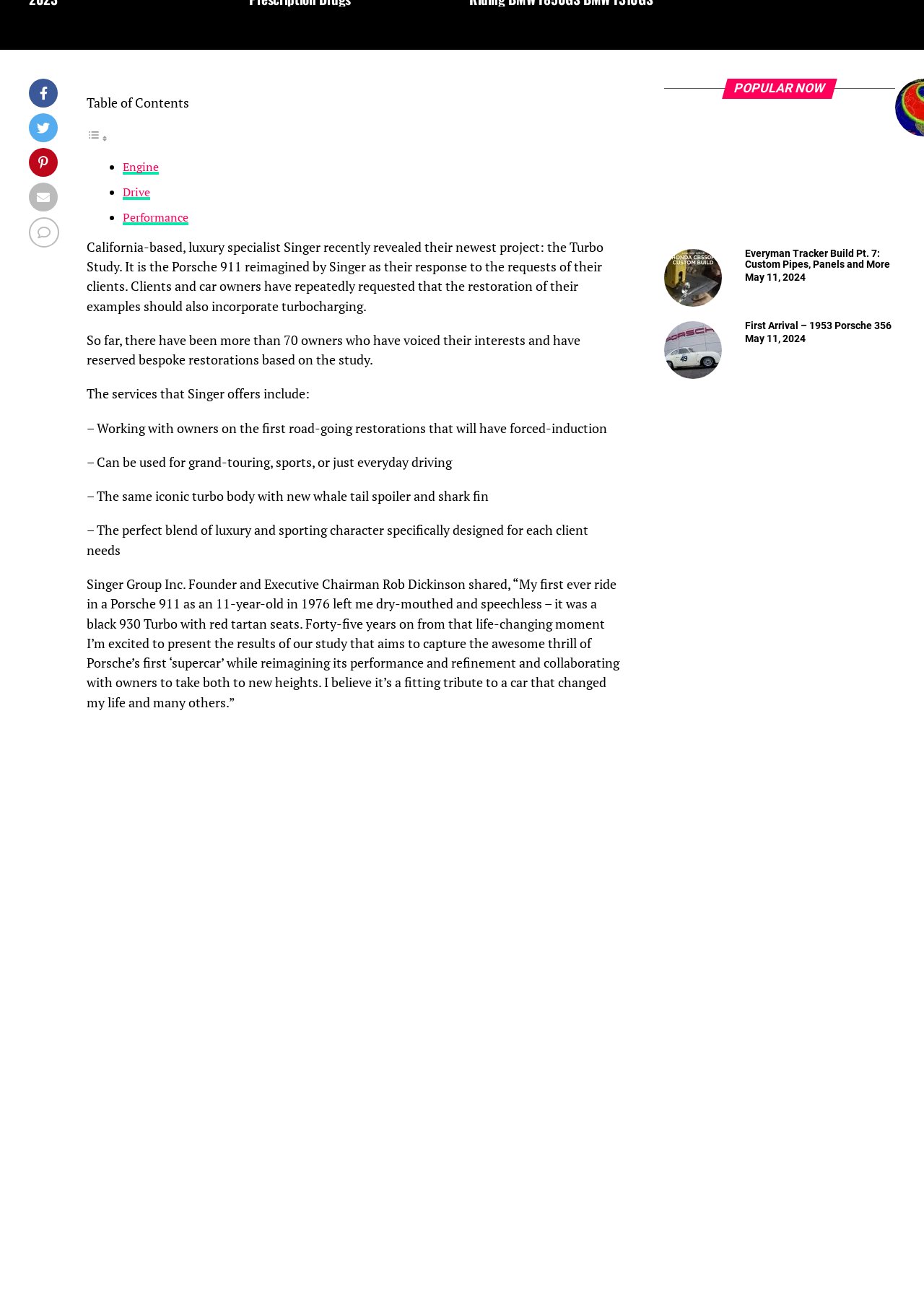Identify the bounding box of the UI element that matches this description: "Bent Strip Deposit Stress Formulas".

None